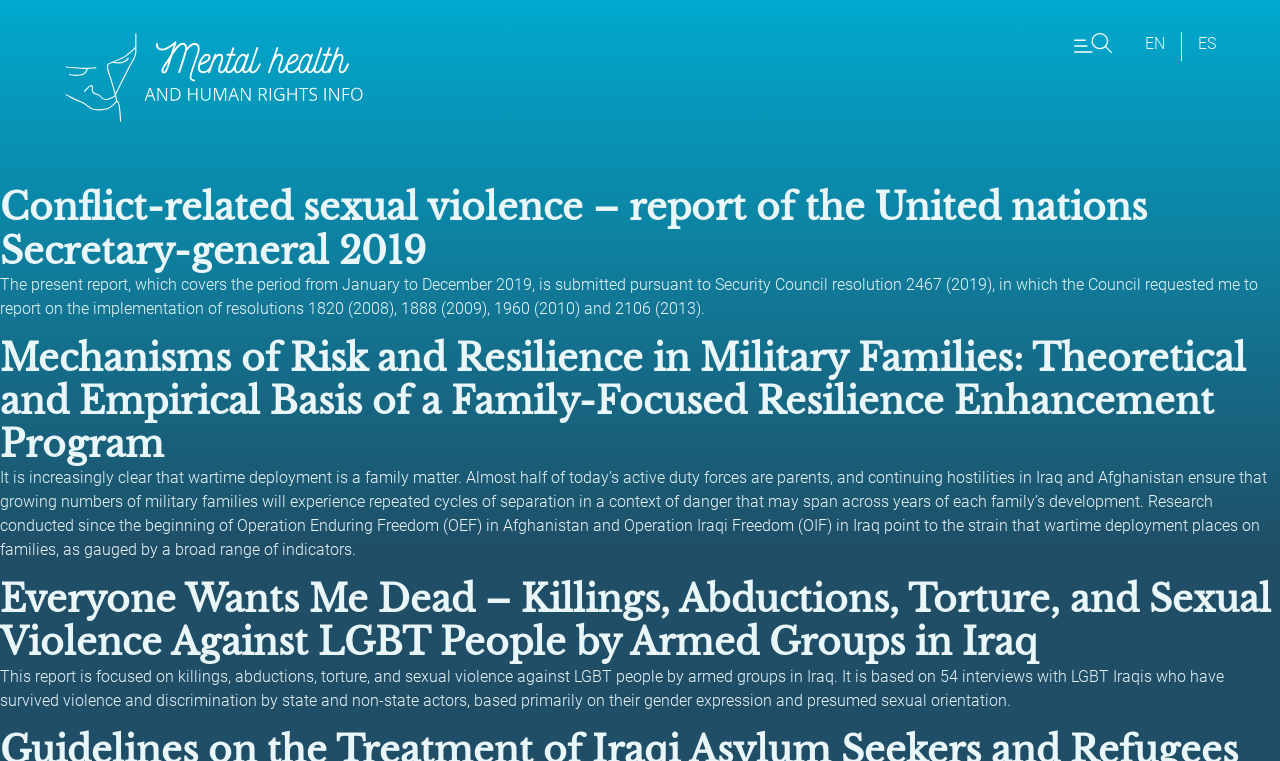Look at the image and write a detailed answer to the question: 
What is the topic of the first report?

I read the first heading on the webpage, which is 'Conflict-related sexual violence – report of the United Nations Secretary-general 2019', and determined that the topic of the first report is conflict-related sexual violence.